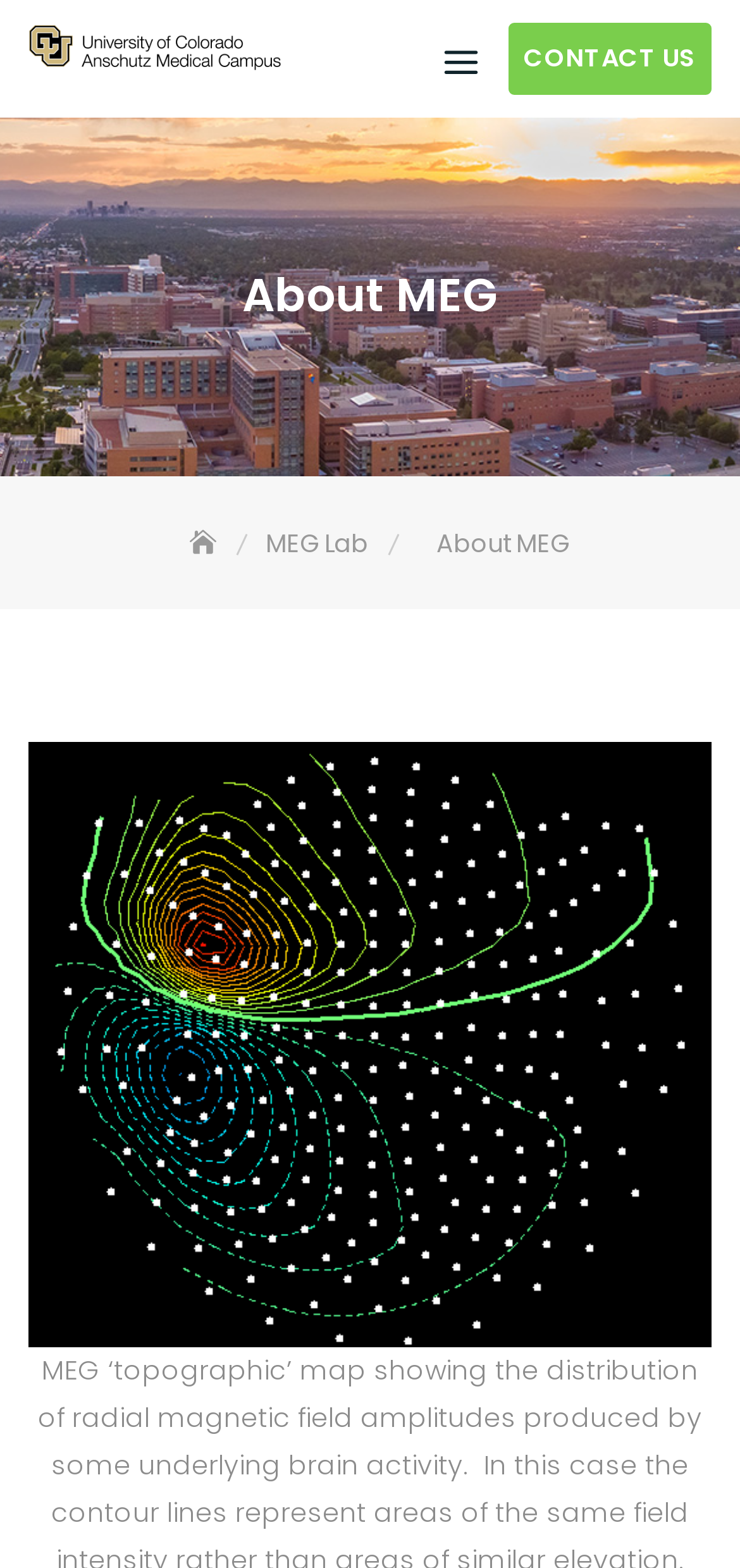Use a single word or phrase to respond to the question:
How many links are in the top navigation bar?

3